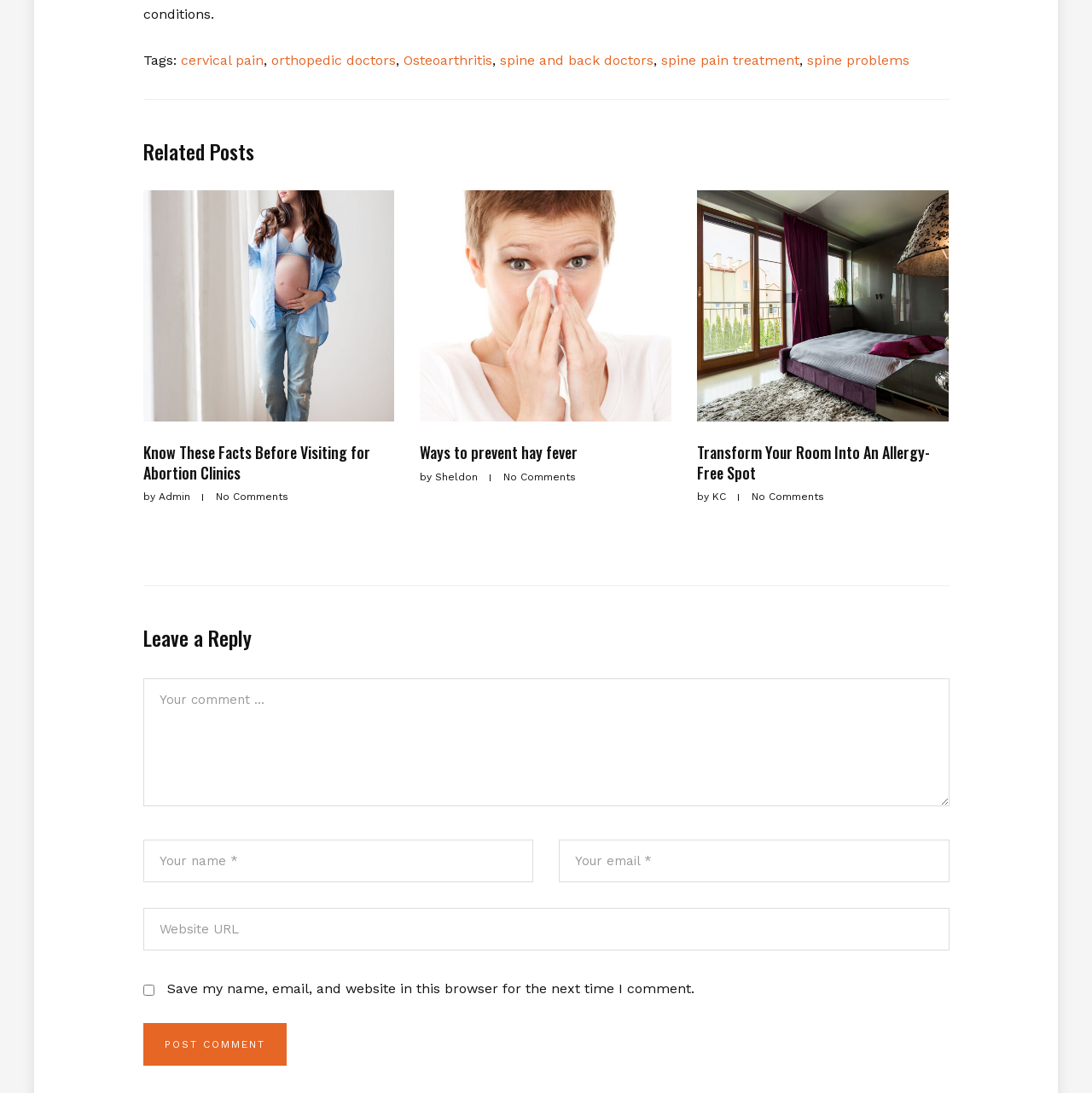Could you provide the bounding box coordinates for the portion of the screen to click to complete this instruction: "Click on the link 'Ways to prevent hay fever'"?

[0.385, 0.404, 0.529, 0.424]